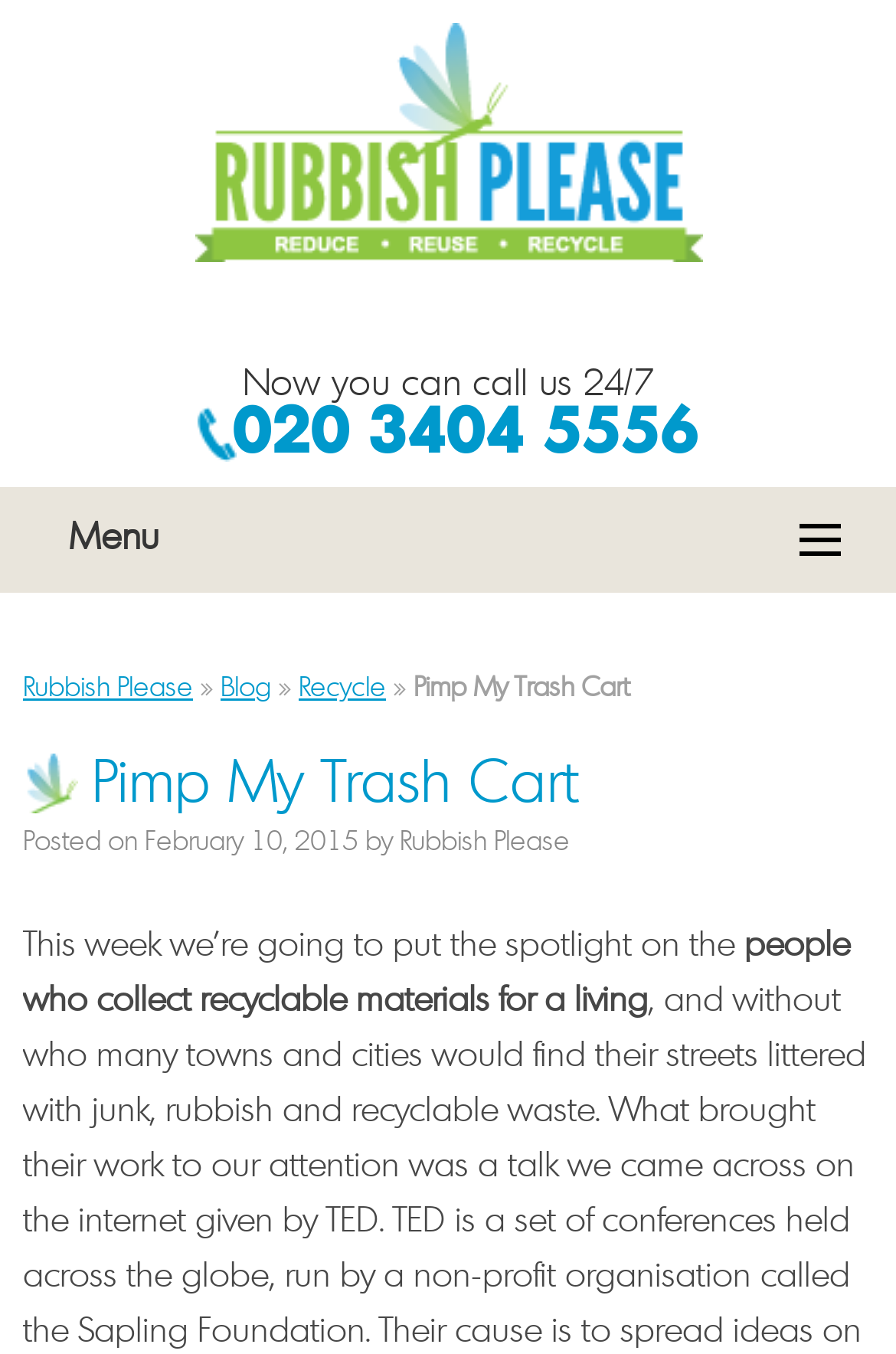Find and indicate the bounding box coordinates of the region you should select to follow the given instruction: "Read the 'Pimp My Trash Cart' blog post".

[0.026, 0.557, 0.974, 0.601]